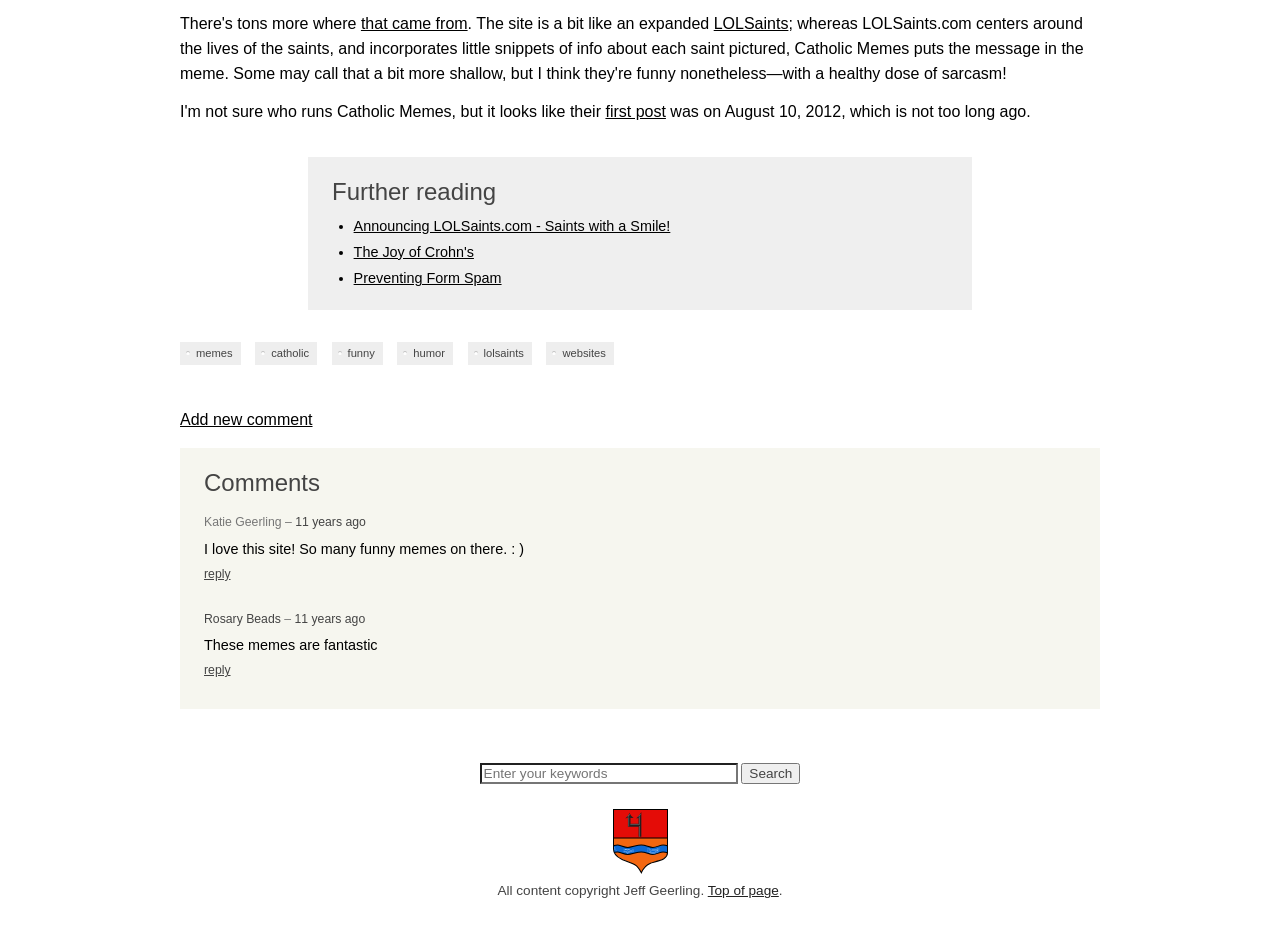Identify the bounding box coordinates for the UI element described as follows: "websites". Ensure the coordinates are four float numbers between 0 and 1, formatted as [left, top, right, bottom].

[0.427, 0.363, 0.48, 0.387]